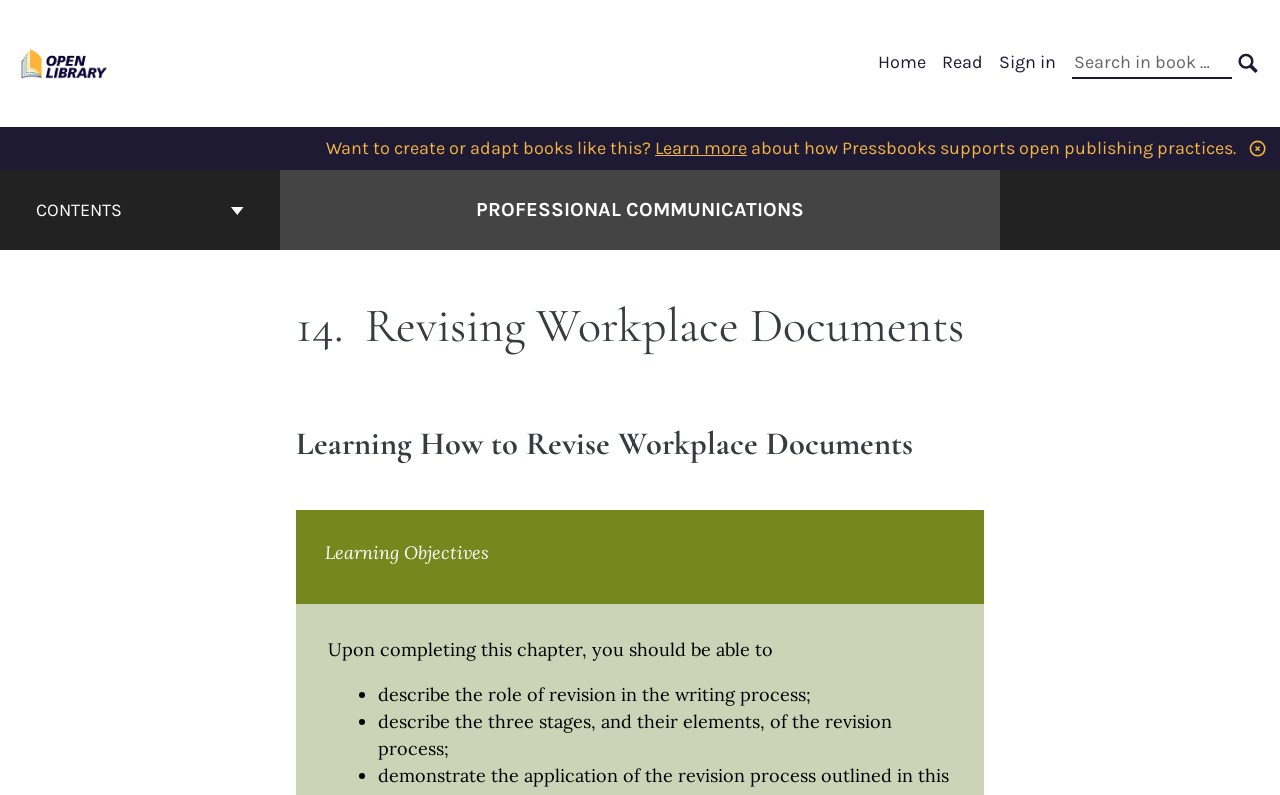Predict the bounding box for the UI component with the following description: "aria-label="Open Library Publishing Platform"".

[0.012, 0.066, 0.09, 0.09]